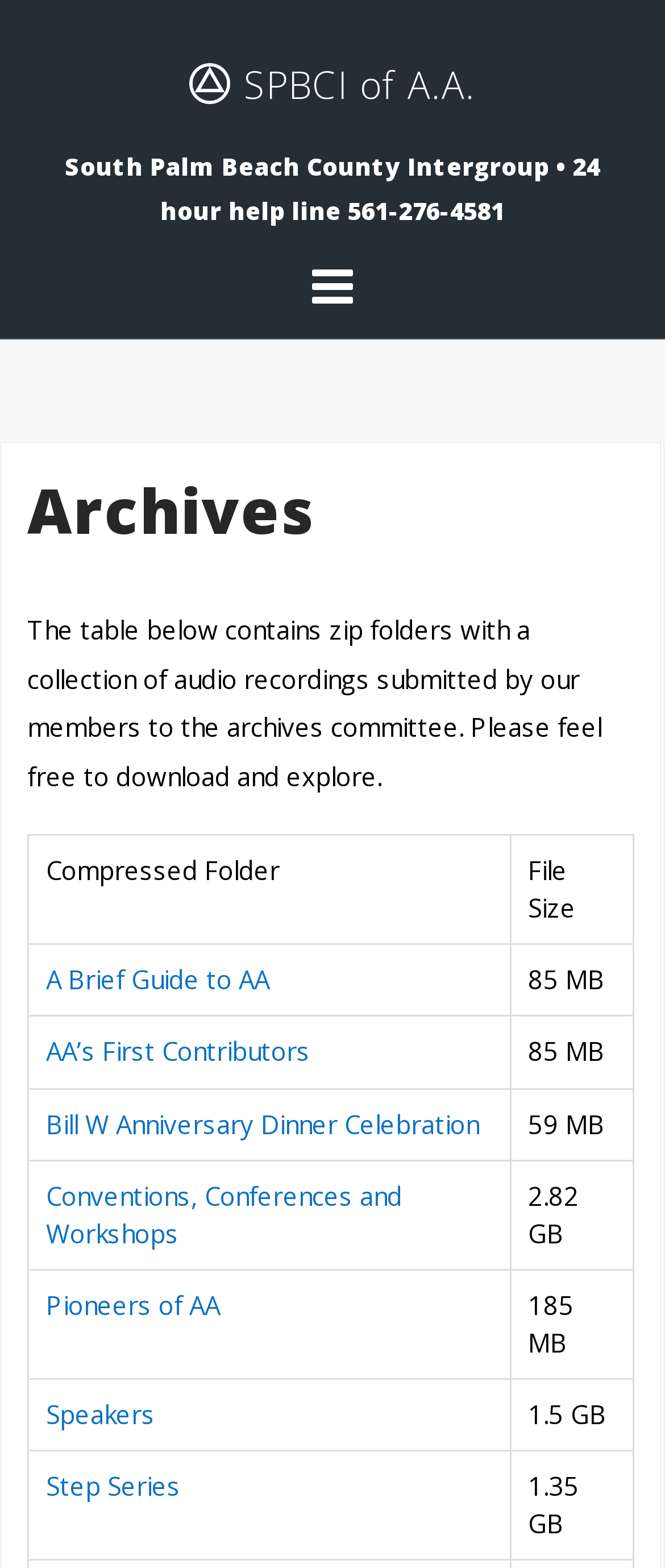Detail the various sections and features present on the webpage.

The webpage is titled "Archives - SPBCI of A.A." and has a header section at the top with a link to "SPBCI of A.A." and a 24-hour help line phone number. Below the header, there is a brief introduction that explains the purpose of the page: "The table below contains zip folders with a collection of audio recordings submitted by our members to the archives committee. Please feel free to download and explore."

The main content of the page is a table with multiple rows, each containing a zip folder with a collection of audio recordings. The table has two columns: the first column lists the title of the audio recording, and the second column displays the file size. There are seven rows in the table, each with a link to a different audio recording, including "A Brief Guide to AA", "AA’s First Contributors", "Bill W Anniversary Dinner Celebration", "Conventions, Conferences and Workshops", "Pioneers of AA", "Speakers", and "Step Series". The file sizes range from 59 MB to 2.82 GB.

The links to the audio recordings are positioned to the left of their corresponding file sizes, and each row is stacked vertically below the previous one. The entire table is centered on the page, with a small margin at the top and bottom.